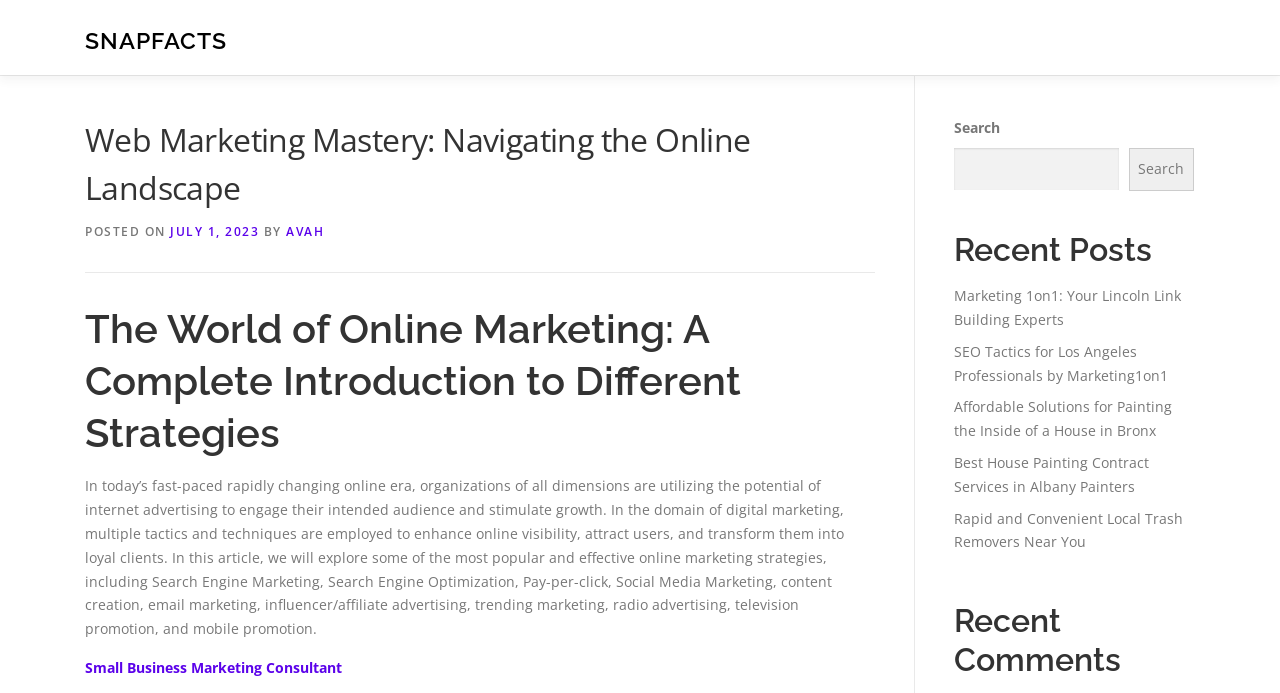Determine the primary headline of the webpage.

Web Marketing Mastery: Navigating the Online Landscape